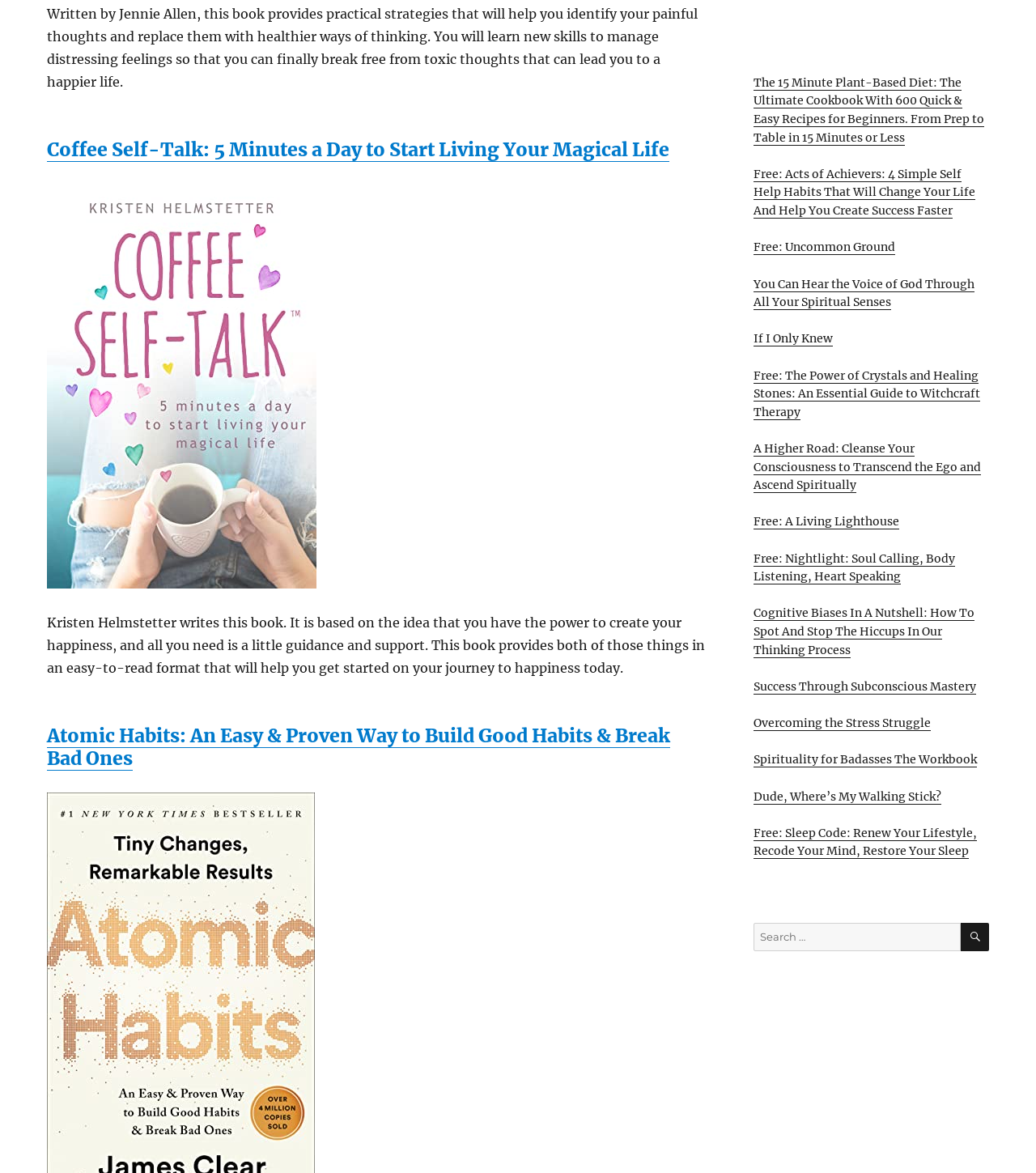Provide a short answer to the following question with just one word or phrase: Who is the author of the second book described on this webpage?

Kristen Helmstetter